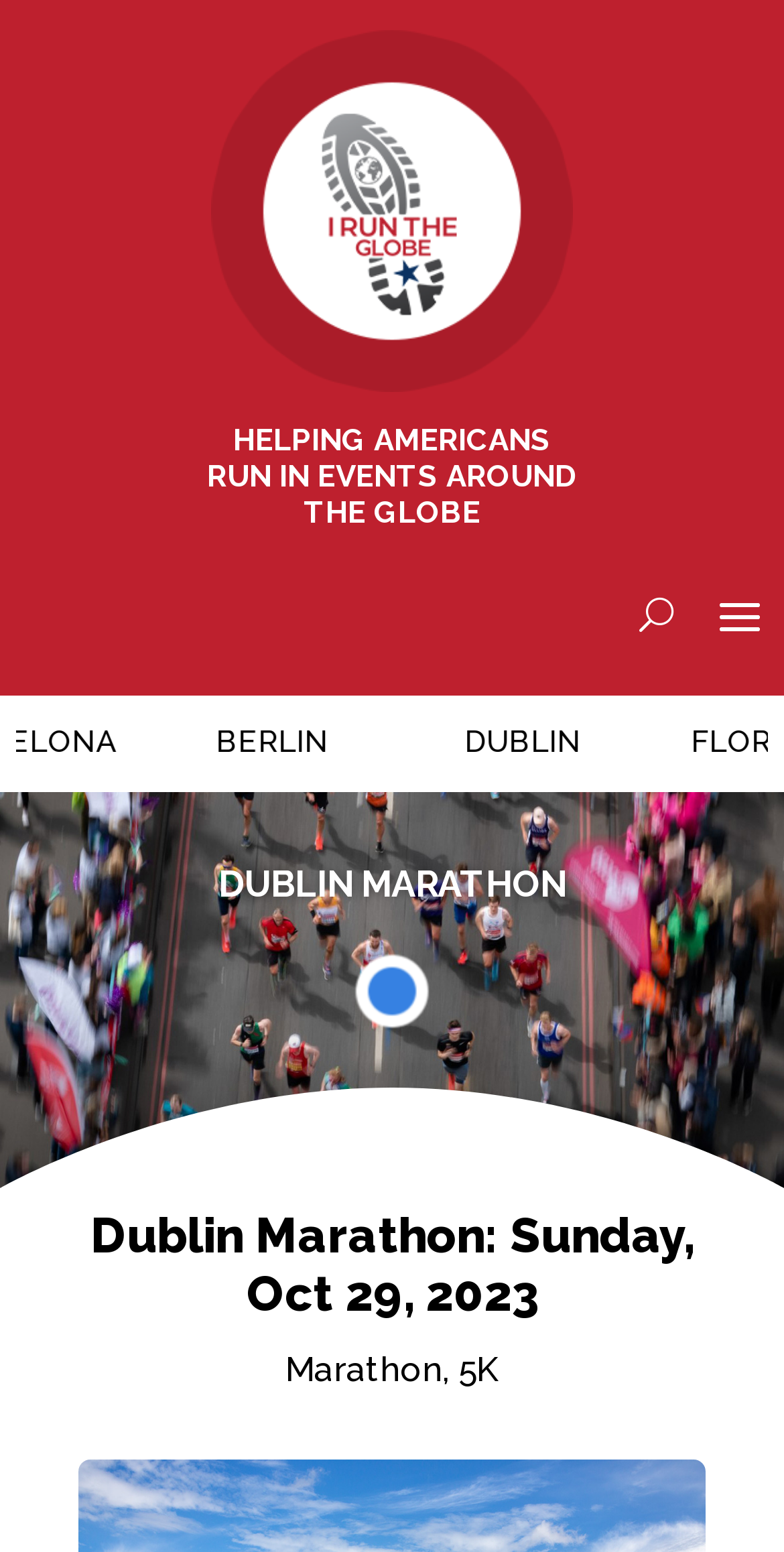Generate a thorough explanation of the webpage's elements.

The webpage is about the Dublin Marathon, with a focus on international running events. At the top, there is a link and an image, positioned side by side, taking up about two-thirds of the width. Below them, a prominent heading reads "HELPING AMERICANS RUN IN EVENTS AROUND THE GLOBE". 

On the right side, near the top, there is a button labeled "U". Below the heading, there are three columns of text, with the city names "DUBLIN", "FLORENCE", and "LONDON" listed horizontally. 

Underneath the city names, a heading "DUBLIN MARATHON" is centered, followed by an image positioned slightly to the right of center. Further down, another heading "Dublin Marathon: Sunday, Oct 29, 2023" is also centered, with the text "Marathon, 5K" positioned below it, slightly to the right of center.